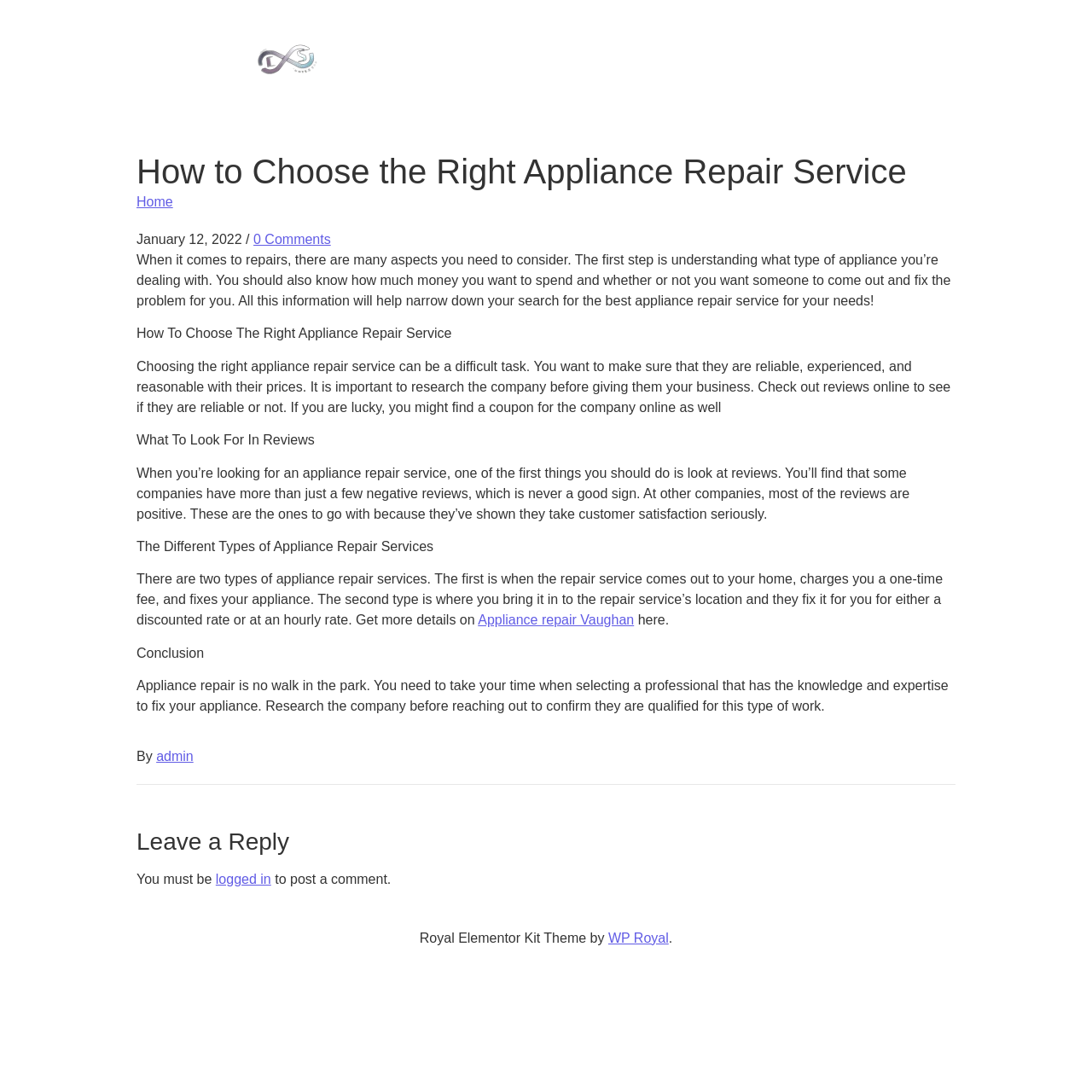Find the bounding box coordinates for the UI element that matches this description: "Home".

[0.125, 0.178, 0.158, 0.191]